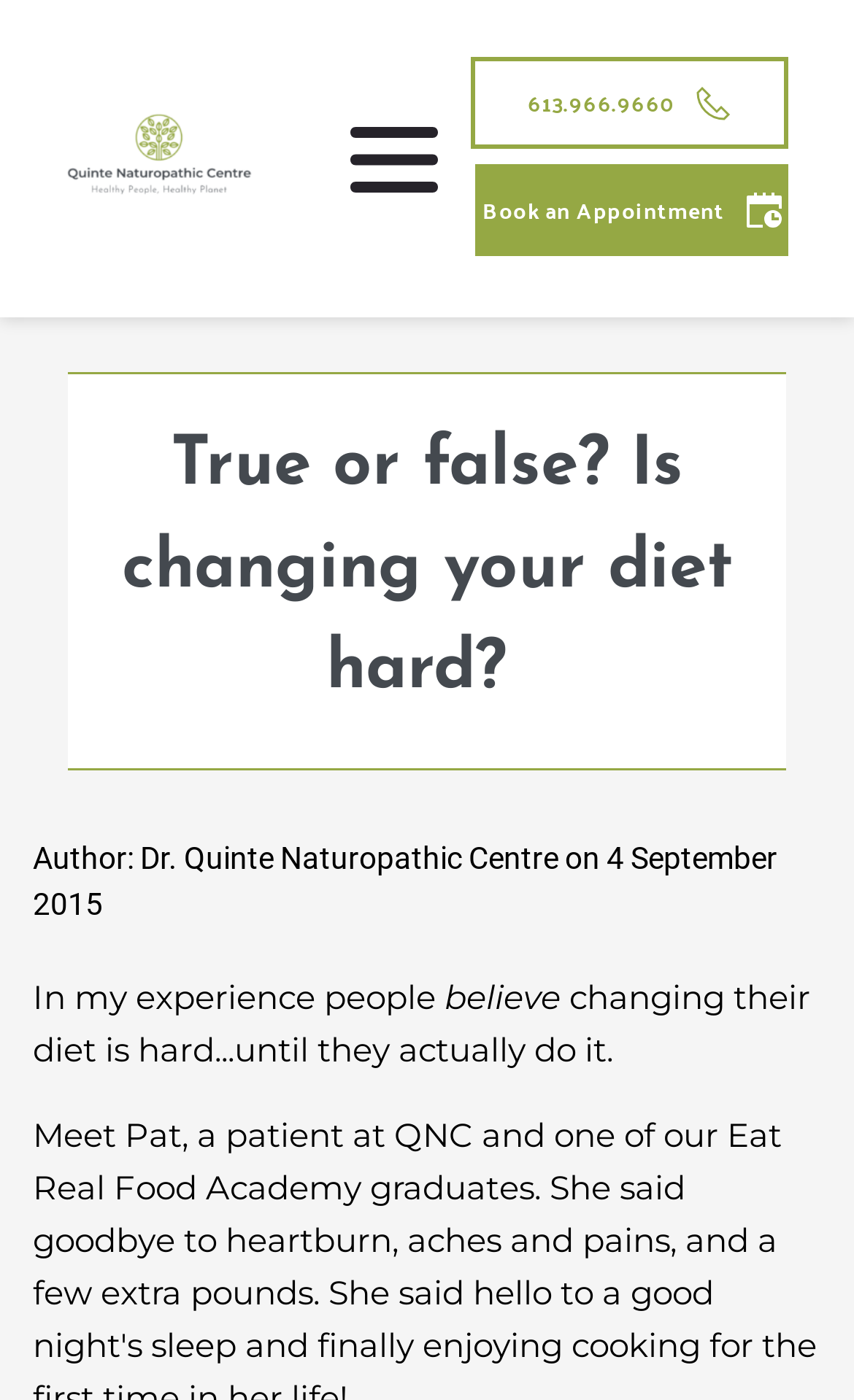Generate a comprehensive description of the webpage content.

The webpage appears to be a blog post or article from the Quinte Naturopathic Centre in Belleville, Ontario. At the top of the page, there is a heading that reads "True or false? Is changing your diet hard?" in a prominent font. Below the heading, there is a link to the centre's website, accompanied by a small image. To the right of this link, there is a phone number, "613.966.9660", with a small image next to it, and a link to "Book an Appointment" with another small image.

The main content of the page begins with a brief introduction, which spans across three lines of text. The first line reads "In my experience people", the second line reads "believe", and the third line reads "changing their diet is hard...until they actually do it." The text is written in a conversational tone, suggesting that the author is sharing their personal experience.

At the bottom of the page, there is a section that displays the author's name, "Dr.", and the name of the centre, "Quinte Naturopathic Centre", along with the date "4 September 2015".